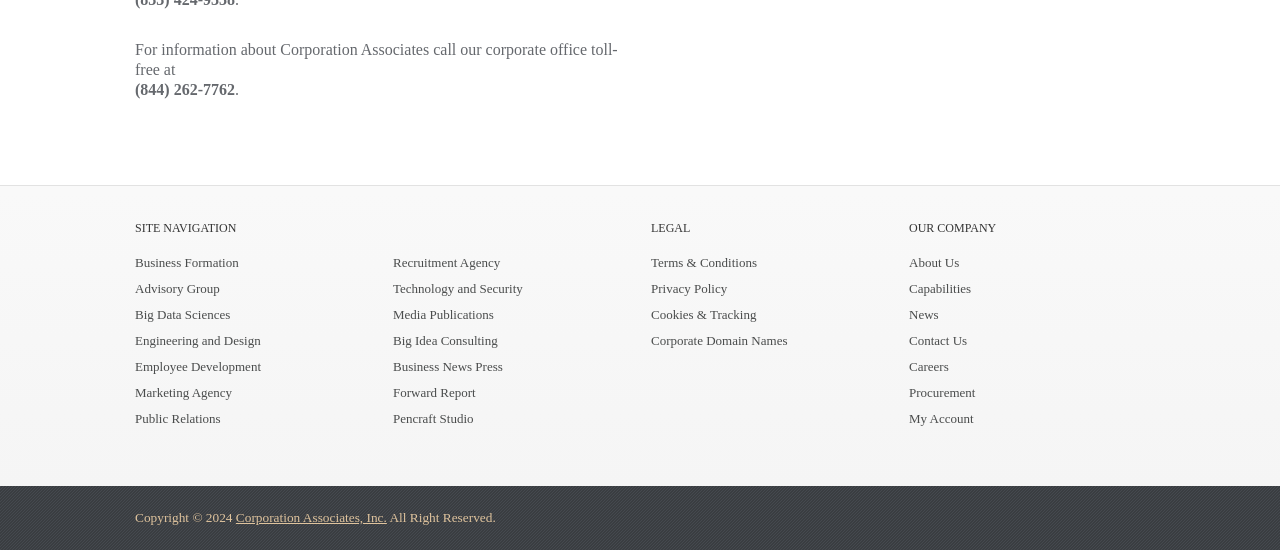Predict the bounding box for the UI component with the following description: "About Us".

[0.71, 0.456, 0.893, 0.499]